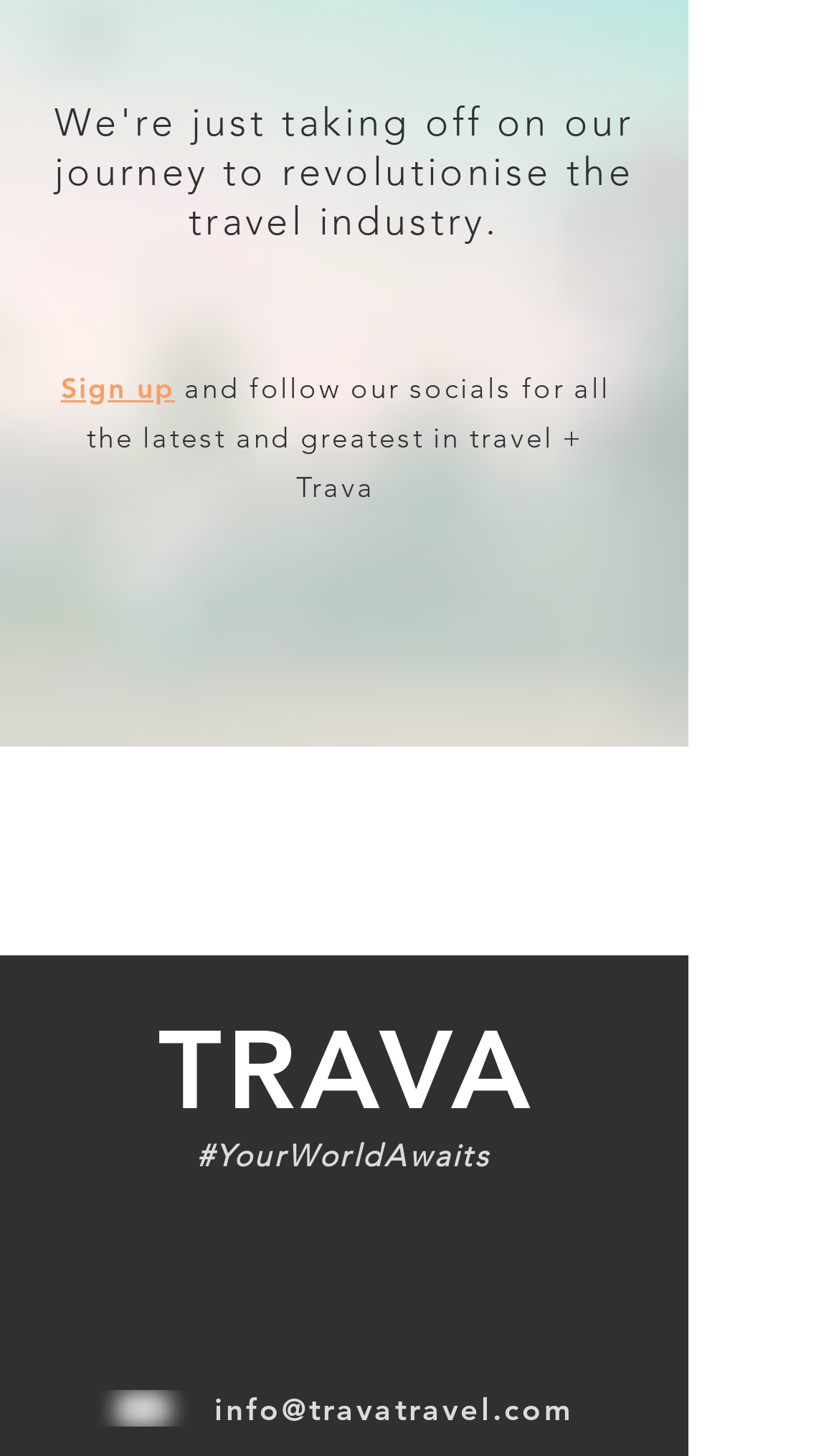Find the bounding box coordinates for the area that must be clicked to perform this action: "Follow on Instagram".

[0.108, 0.407, 0.197, 0.459]